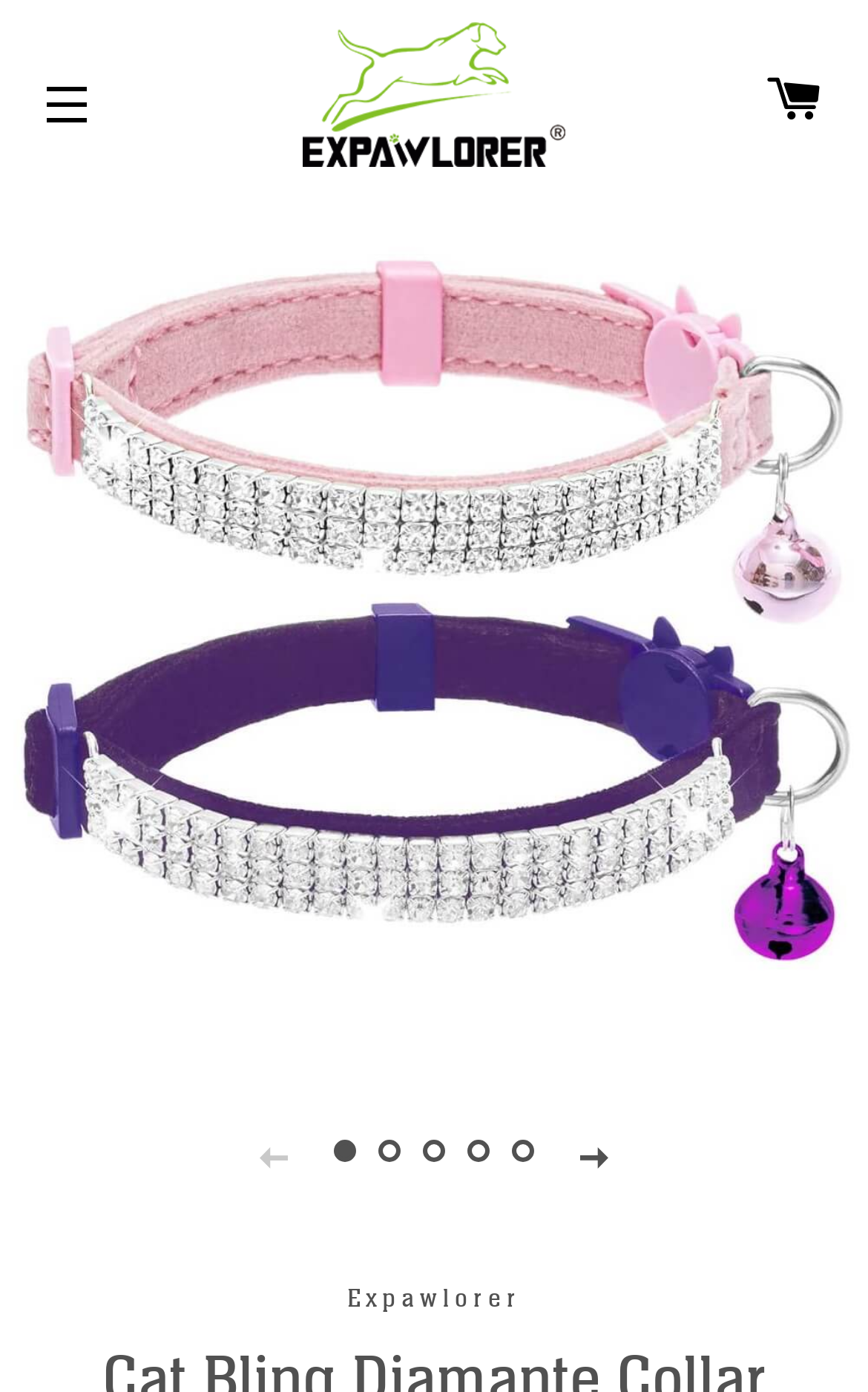Can you find the bounding box coordinates for the element to click on to achieve the instruction: "View the cart"?

[0.845, 0.013, 0.987, 0.123]